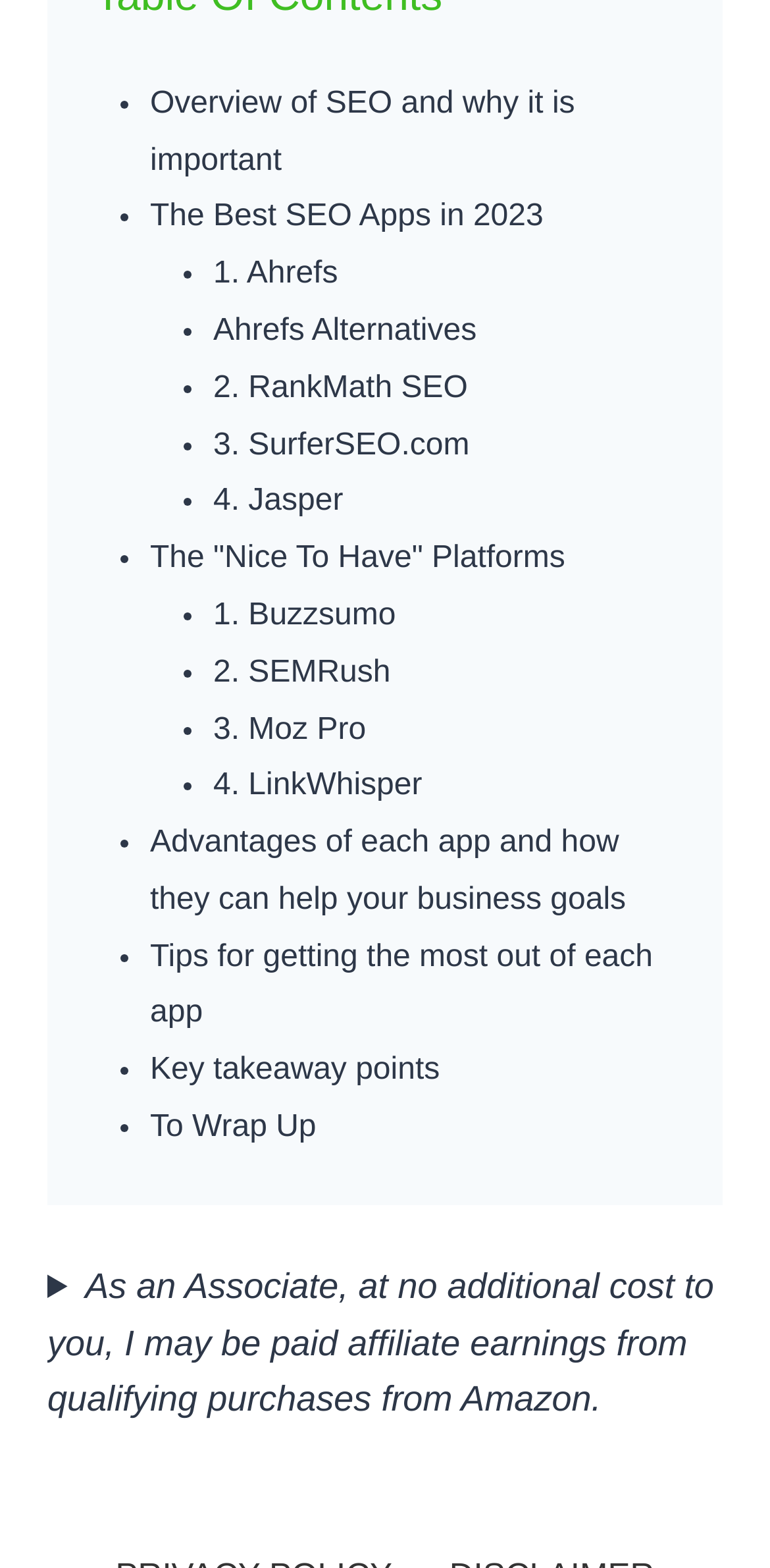Extract the bounding box coordinates for the UI element described by the text: "Petr Hudeček's blog". The coordinates should be in the form of [left, top, right, bottom] with values between 0 and 1.

None